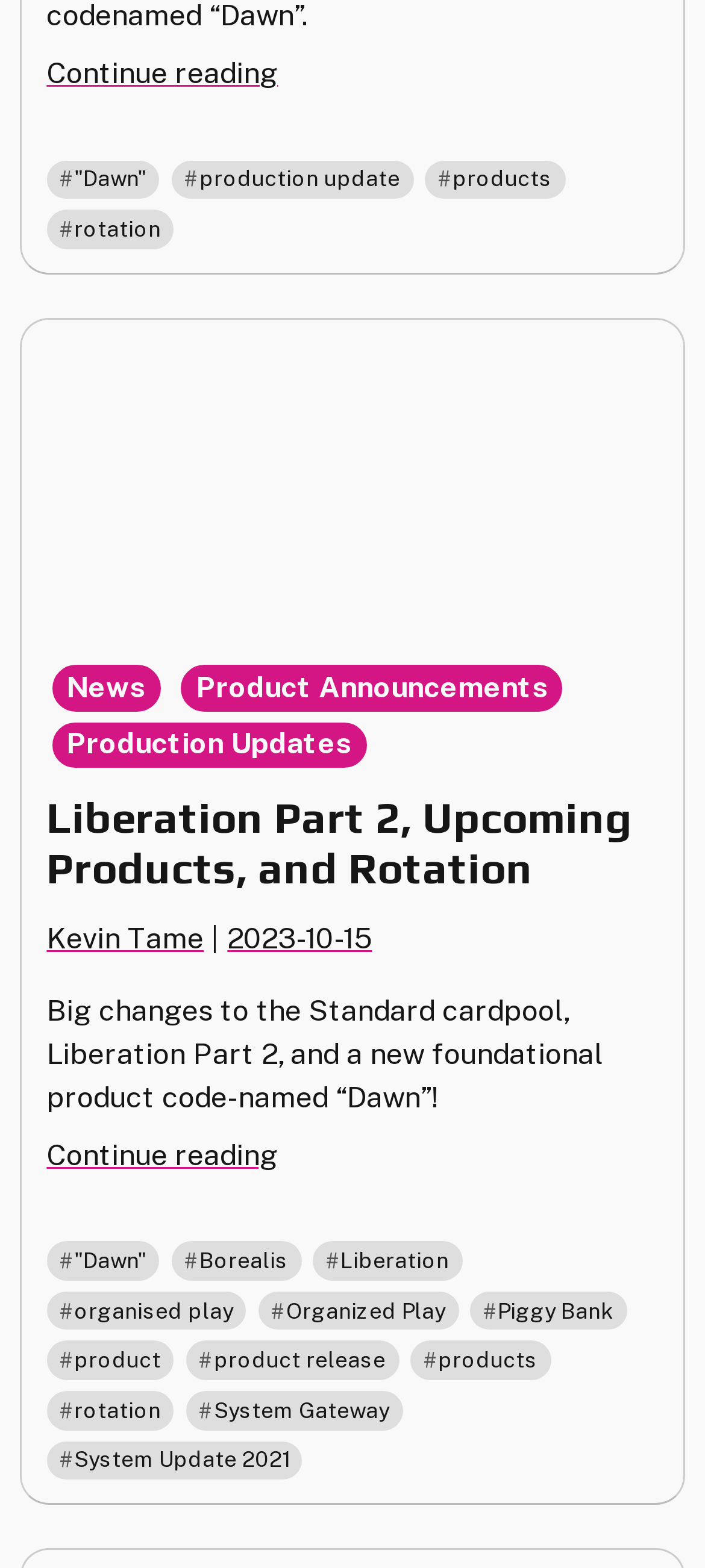Provide the bounding box coordinates for the area that should be clicked to complete the instruction: "Learn more about 'Liberation Part 2, Upcoming Products, and Rotation'".

[0.066, 0.726, 0.394, 0.748]